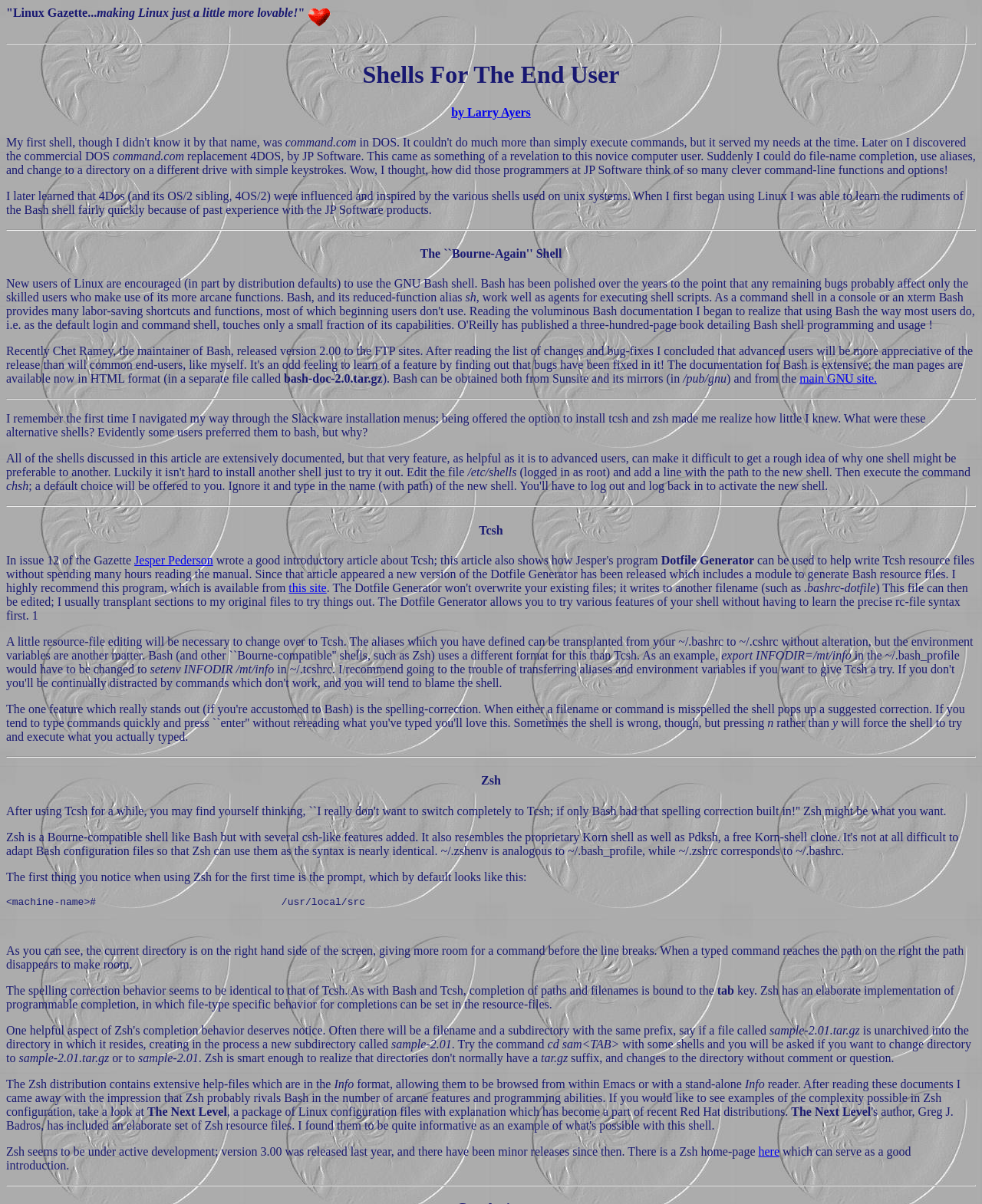What is the format of the help files in the Zsh distribution?
Identify the answer in the screenshot and reply with a single word or phrase.

Info